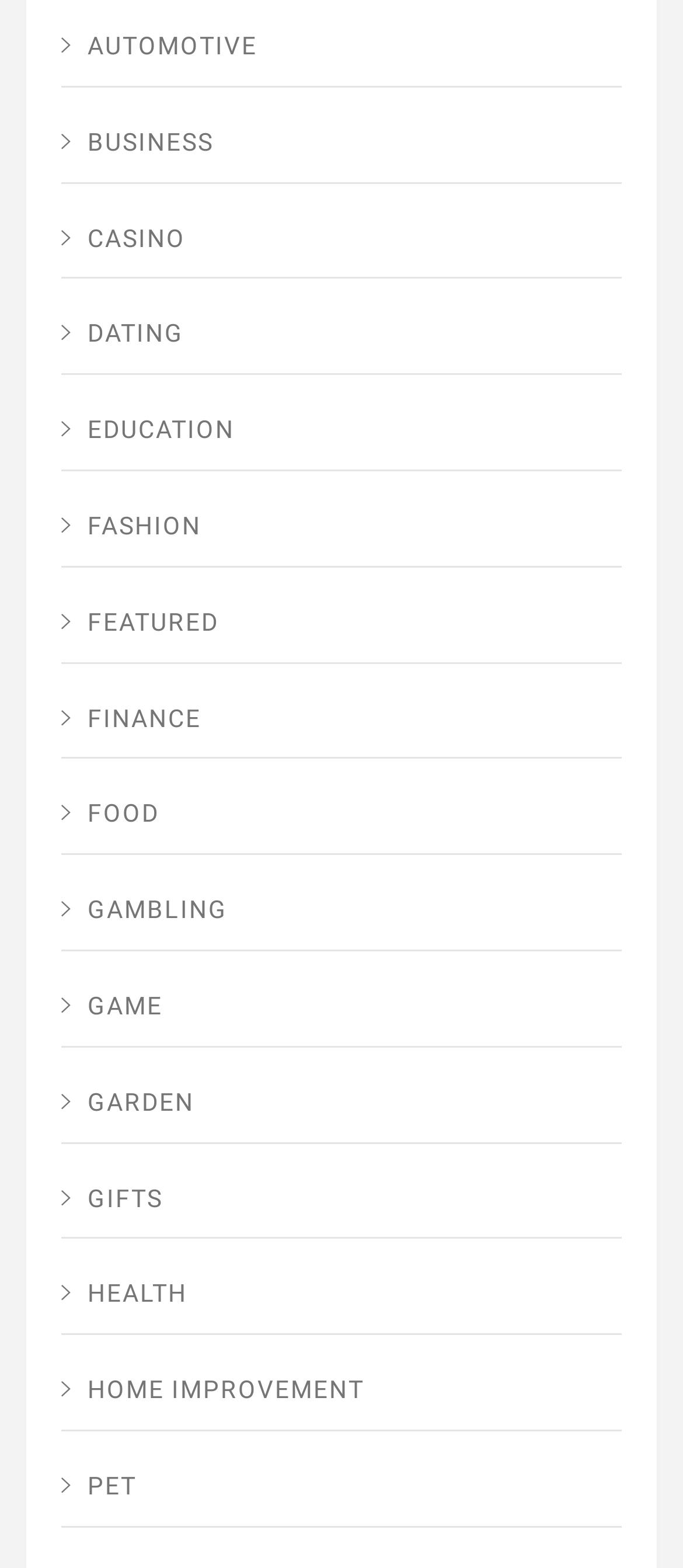Is there a category for GAMBLING?
Answer with a single word or short phrase according to what you see in the image.

Yes